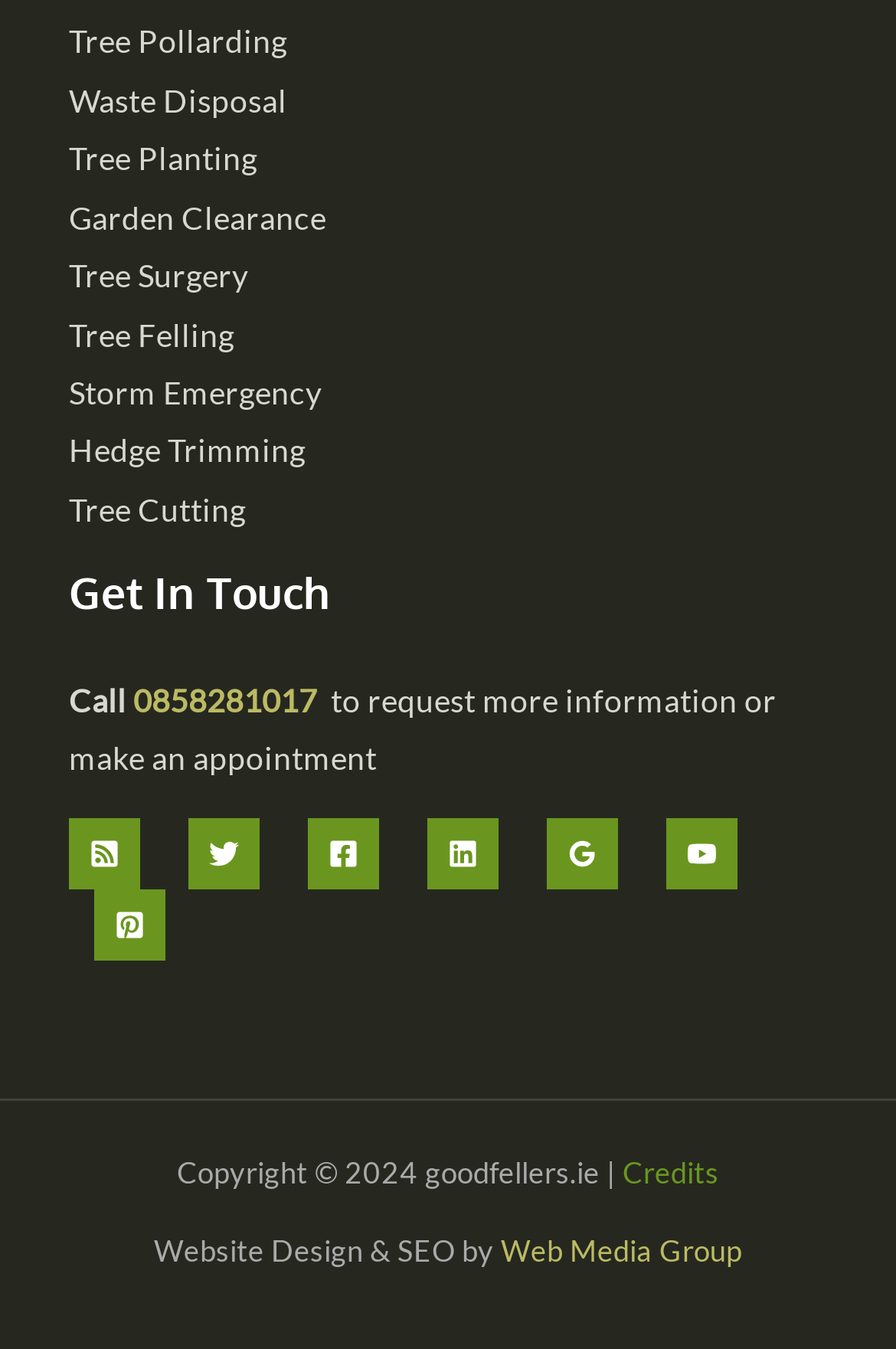Please specify the bounding box coordinates for the clickable region that will help you carry out the instruction: "Contact US".

None